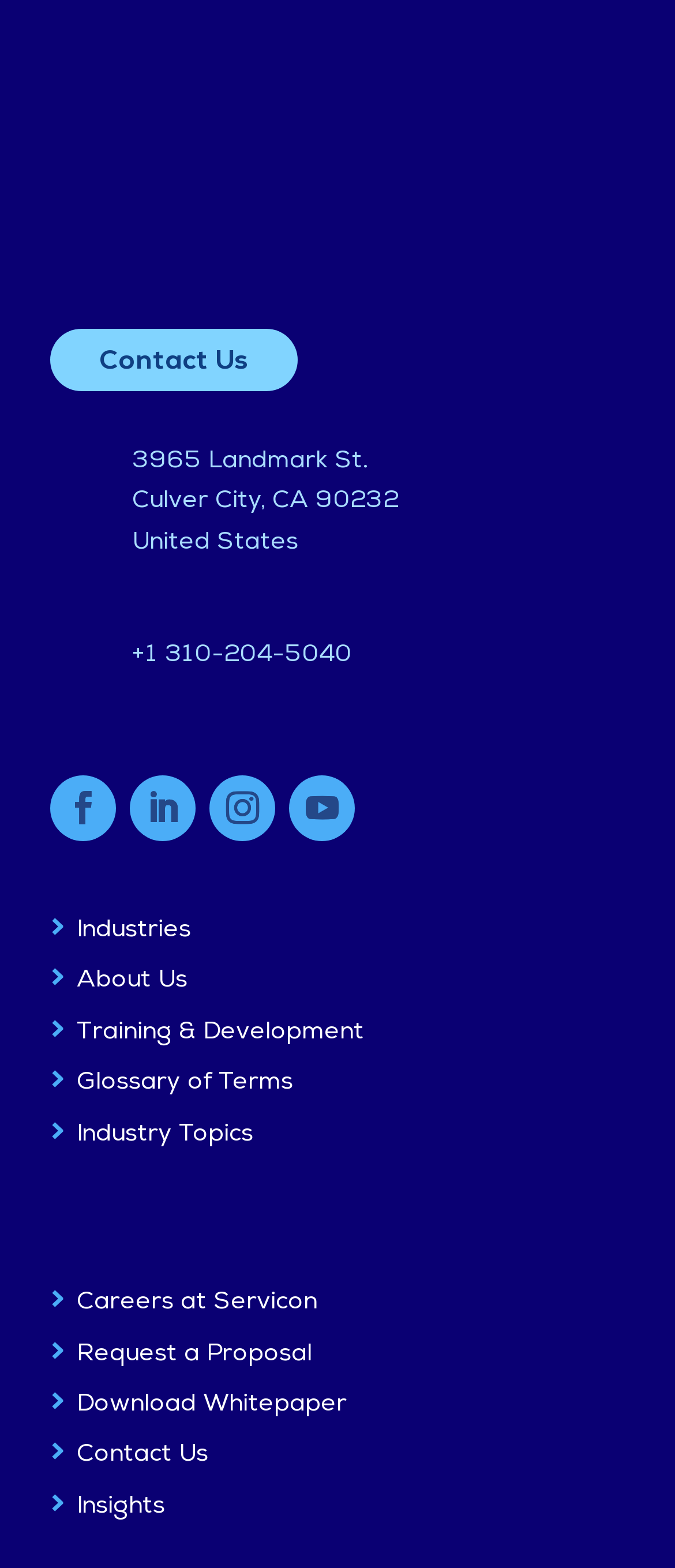Provide the bounding box coordinates of the HTML element this sentence describes: "Follow".

[0.075, 0.495, 0.172, 0.536]